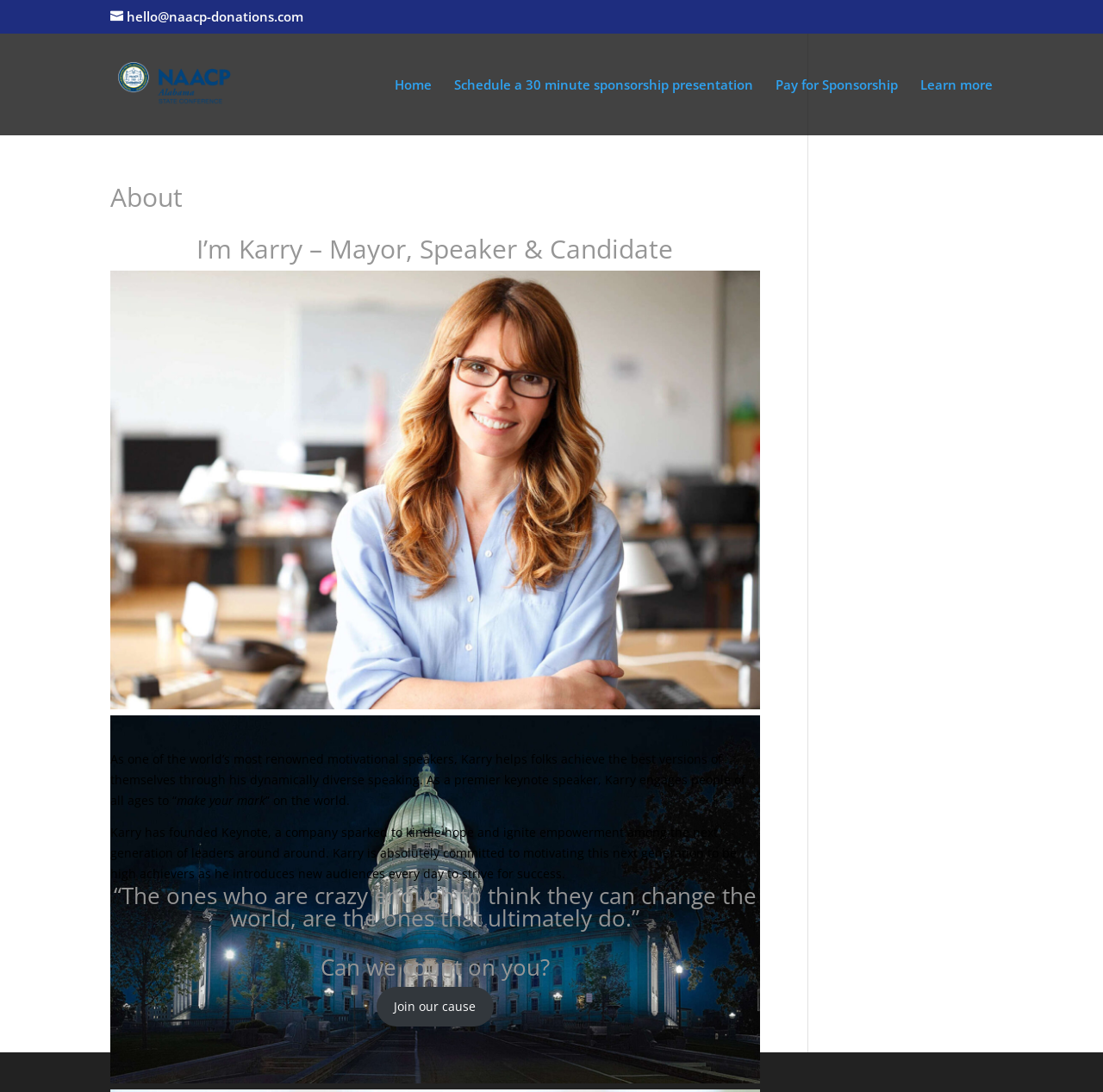What is the quote mentioned on the webpage?
Please respond to the question with as much detail as possible.

The answer can be found in the article section of the webpage, where the quote is mentioned as a heading.